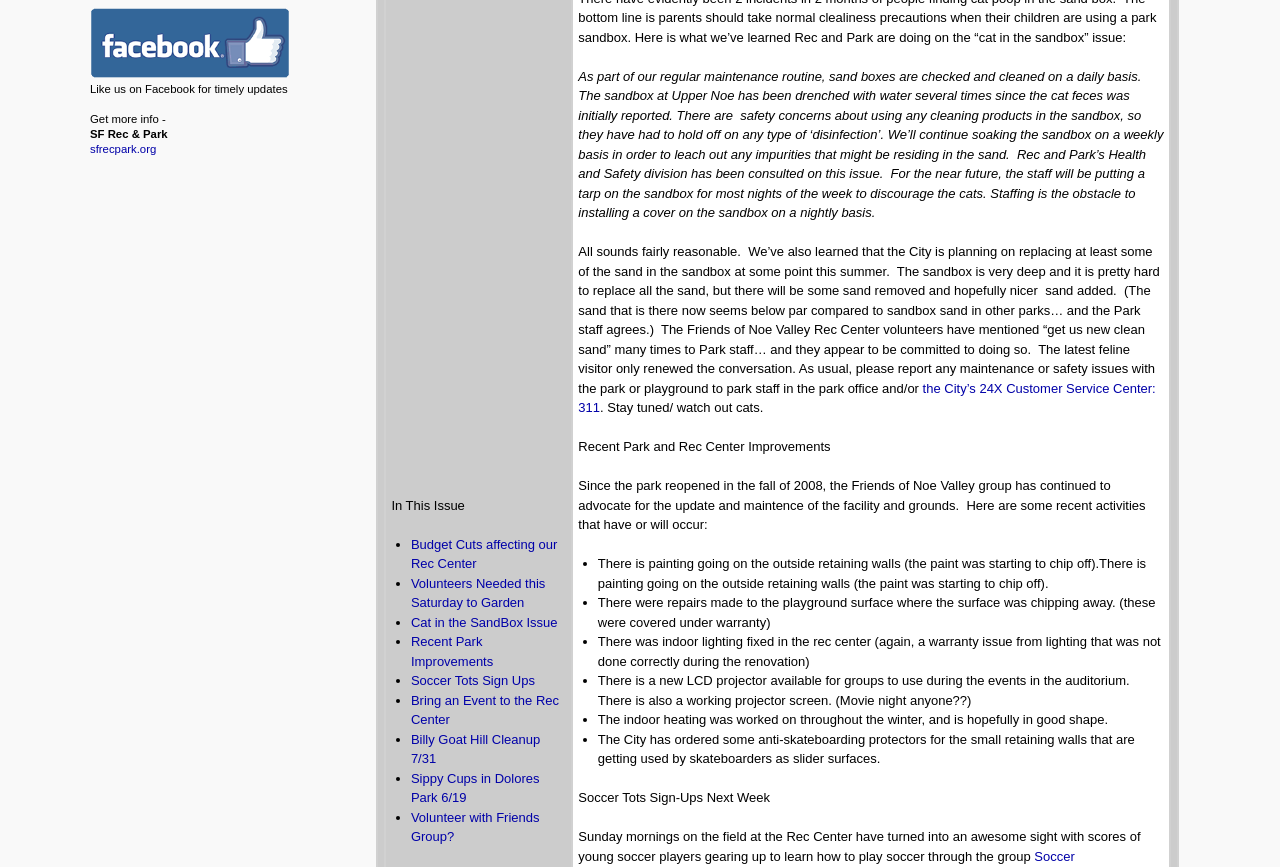Kindly determine the bounding box coordinates for the area that needs to be clicked to execute this instruction: "Visit 'sfrecpark.org'".

[0.07, 0.165, 0.122, 0.179]